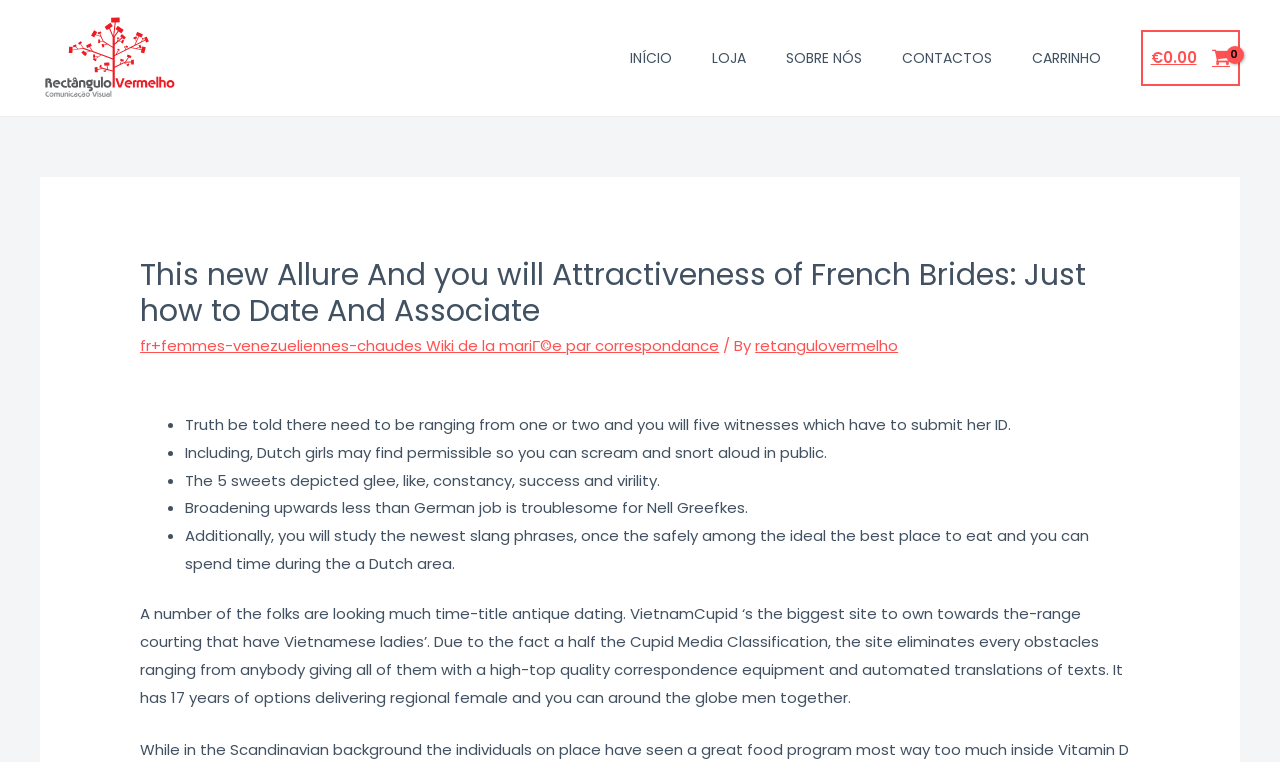Identify the bounding box coordinates of the element to click to follow this instruction: 'Check the cart with €0.00'. Ensure the coordinates are four float values between 0 and 1, provided as [left, top, right, bottom].

[0.891, 0.039, 0.969, 0.113]